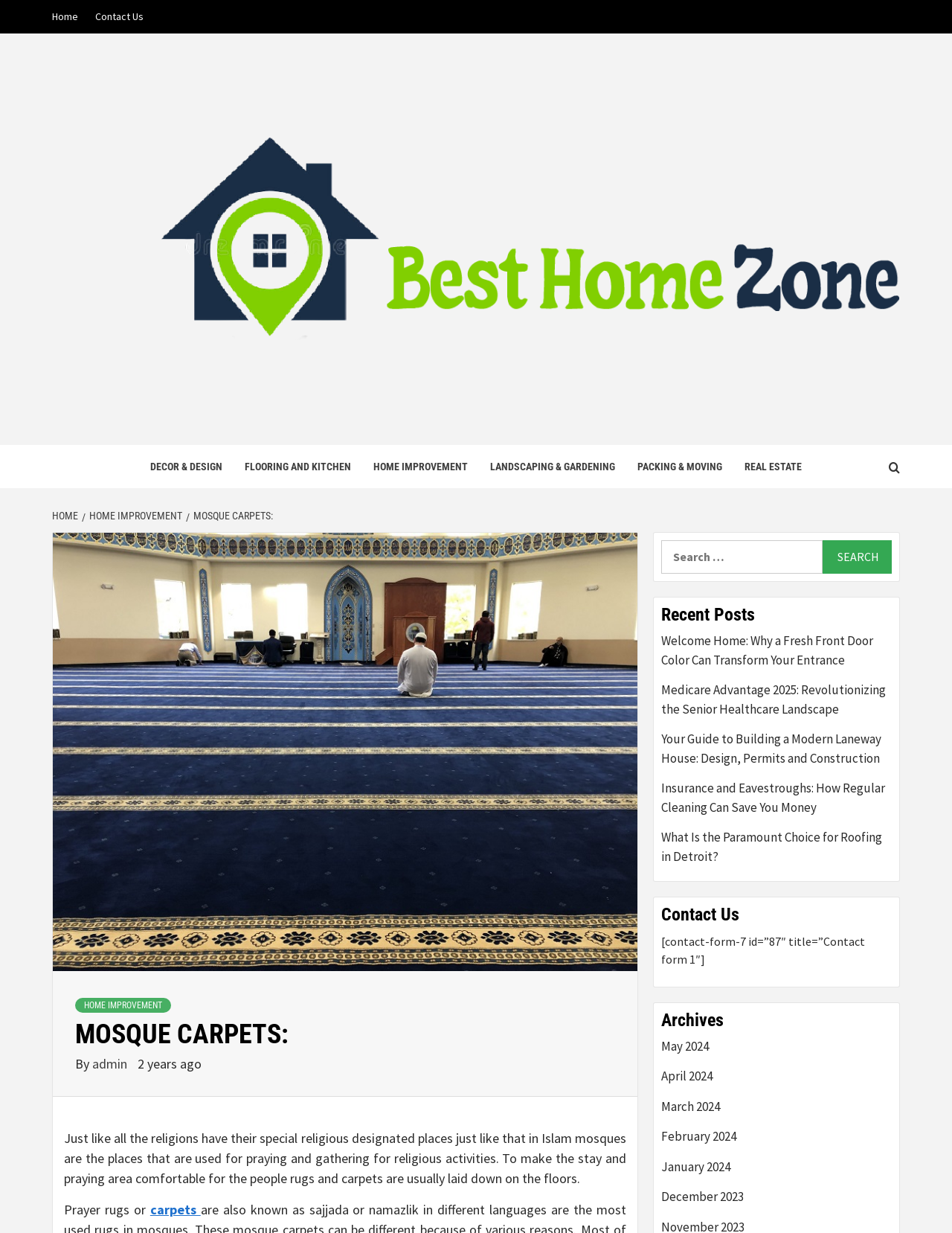Determine the bounding box coordinates of the clickable region to follow the instruction: "View archives for May 2024".

[0.695, 0.841, 0.937, 0.866]